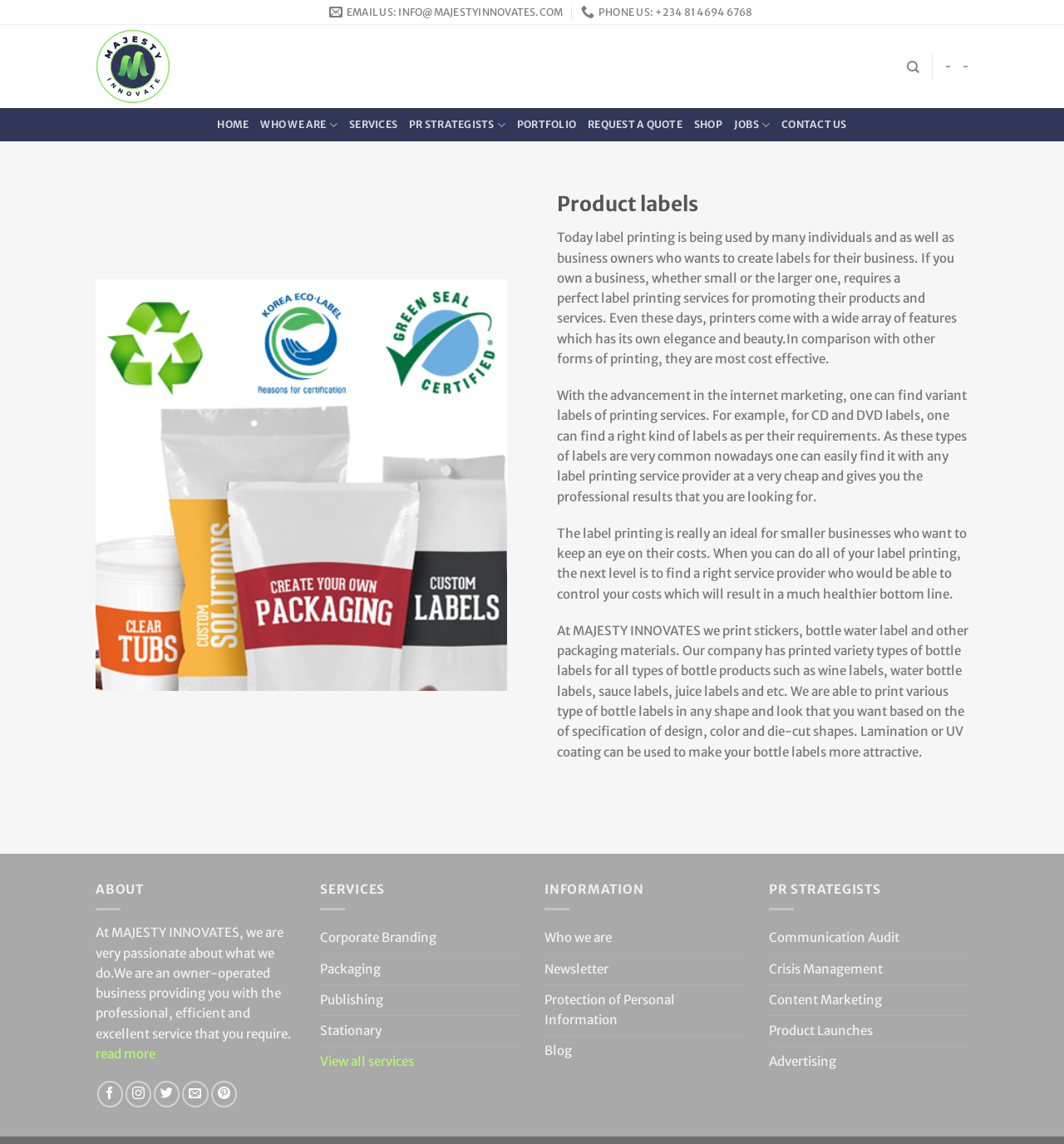Summarize the webpage comprehensively, mentioning all visible components.

The webpage is about Majesty Innovates, a company that provides product labels and other printing services. At the top of the page, there are several links to contact the company, including an email address and phone number. To the left of these links is the company's logo, an image with the text "Majesty Innovates". 

Below the contact information, there is a navigation menu with links to different sections of the website, including "HOME", "WHO WE ARE", "SERVICES", "PORTFOLIO", "REQUEST A QUOTE", "SHOP", "JOBS", and "CONTACT US". 

The main content of the page is divided into two sections. On the left, there is a heading "Product labels" followed by three paragraphs of text that describe the importance of label printing for businesses and how Majesty Innovates can provide this service. 

On the right, there are three columns of links and text. The first column is labeled "ABOUT" and has a brief description of the company, followed by a "read more" link and several social media links. The second column is labeled "SERVICES" and lists several services provided by the company, including "Corporate Branding", "Packaging", and "Publishing". The third column is labeled "INFORMATION" and lists several informational links, including "Who we are", "Newsletter", and "Blog". 

At the bottom of the page, there is a section labeled "PR STRATEGISTS" with several links to services related to public relations, including "Communication Audit", "Crisis Management", and "Content Marketing".